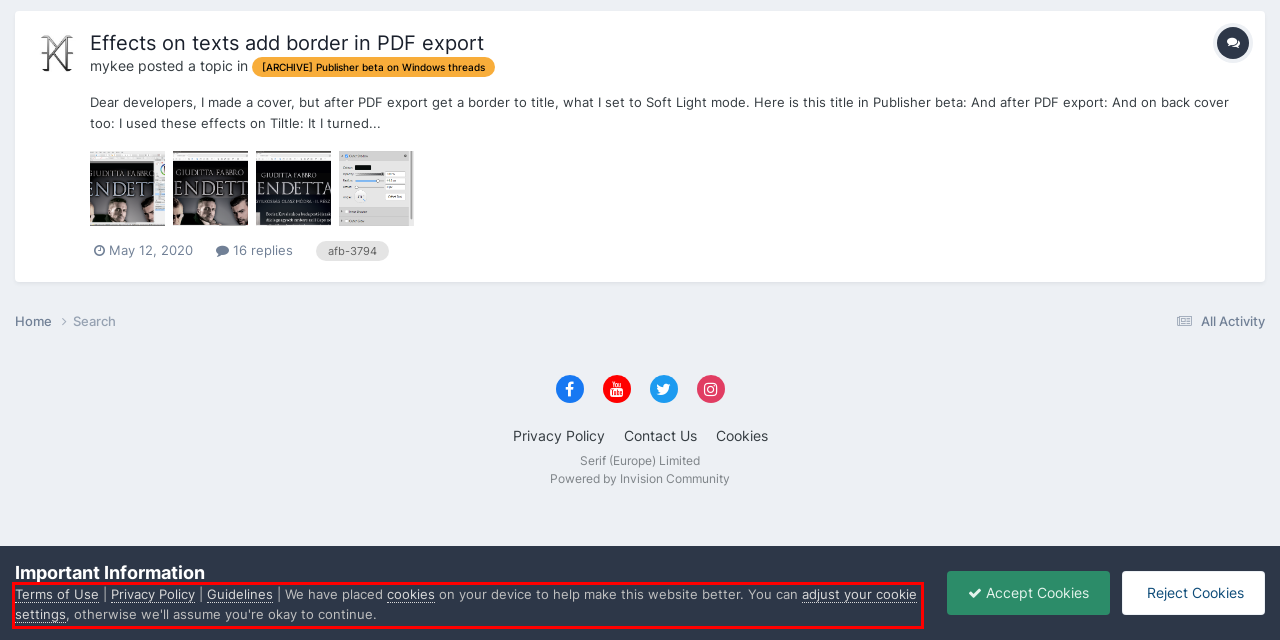Analyze the webpage screenshot and use OCR to recognize the text content in the red bounding box.

Terms of Use | Privacy Policy | Guidelines | We have placed cookies on your device to help make this website better. You can adjust your cookie settings, otherwise we'll assume you're okay to continue.